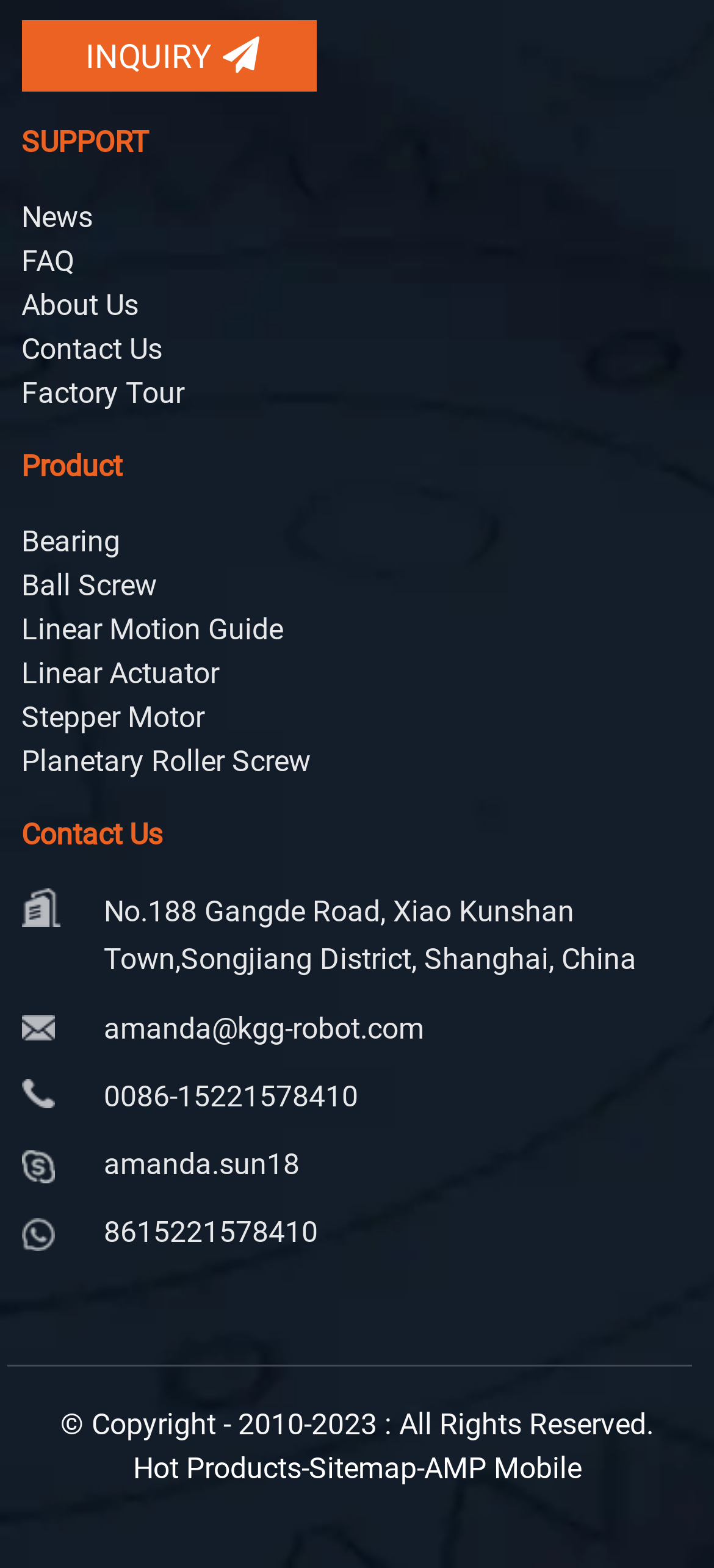Determine the bounding box coordinates of the area to click in order to meet this instruction: "Visit Facebook page".

None